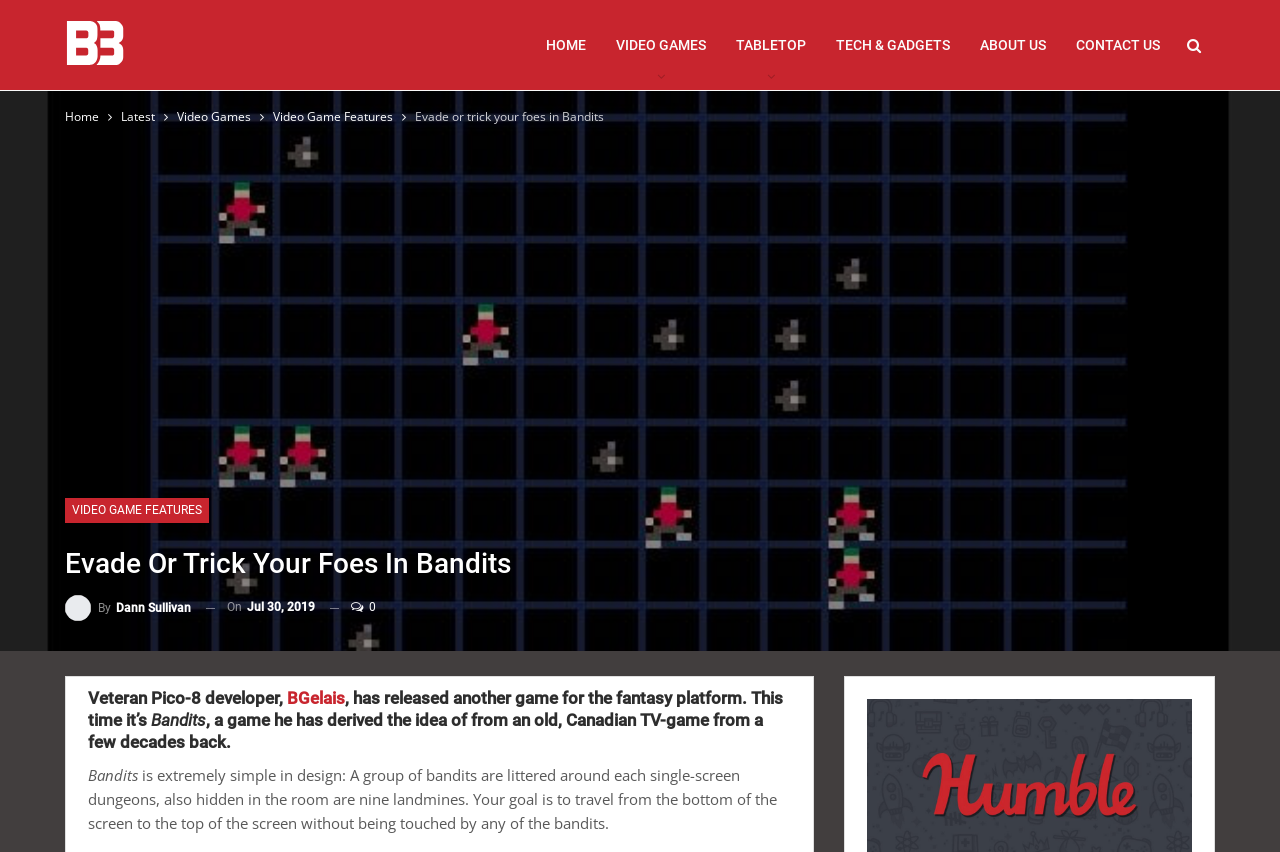Predict the bounding box of the UI element based on the description: "About Us". The coordinates should be four float numbers between 0 and 1, formatted as [left, top, right, bottom].

[0.754, 0.0, 0.829, 0.106]